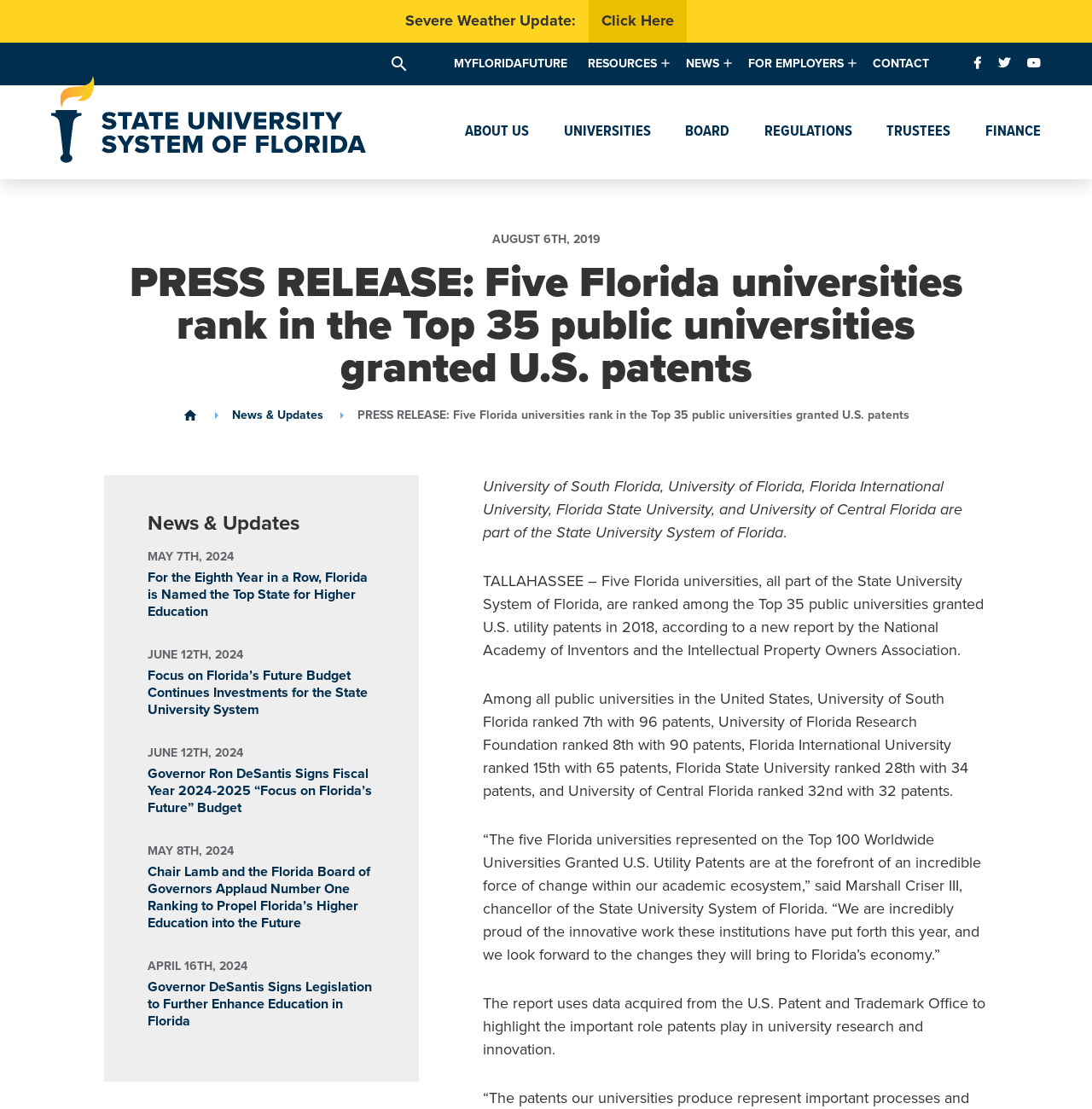Locate the heading on the webpage and return its text.

PRESS RELEASE: Five Florida universities rank in the Top 35 public universities granted U.S. patents